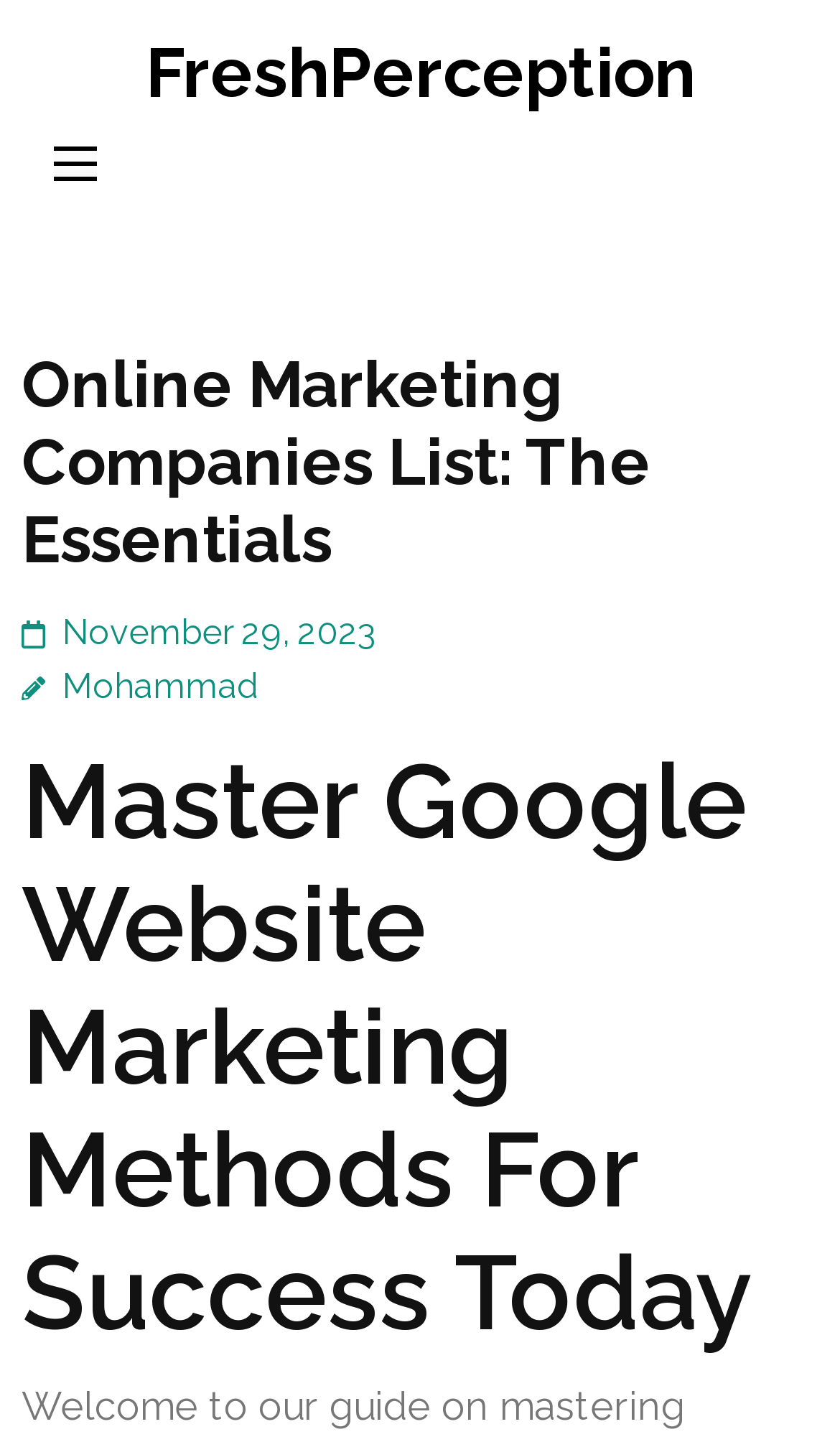Please respond in a single word or phrase: 
What is the subheading of the article?

Master Google Website Marketing Methods For Success Today